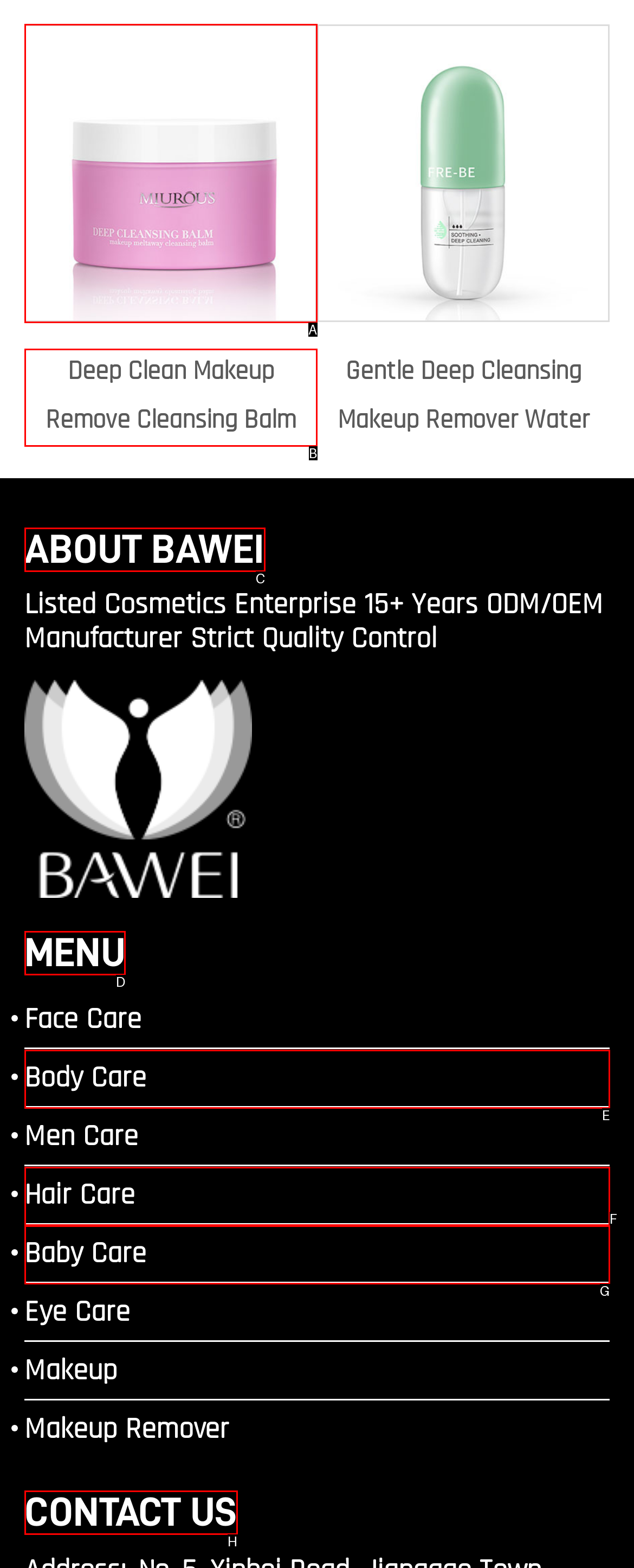Match the following description to a UI element: Contact Us
Provide the letter of the matching option directly.

H